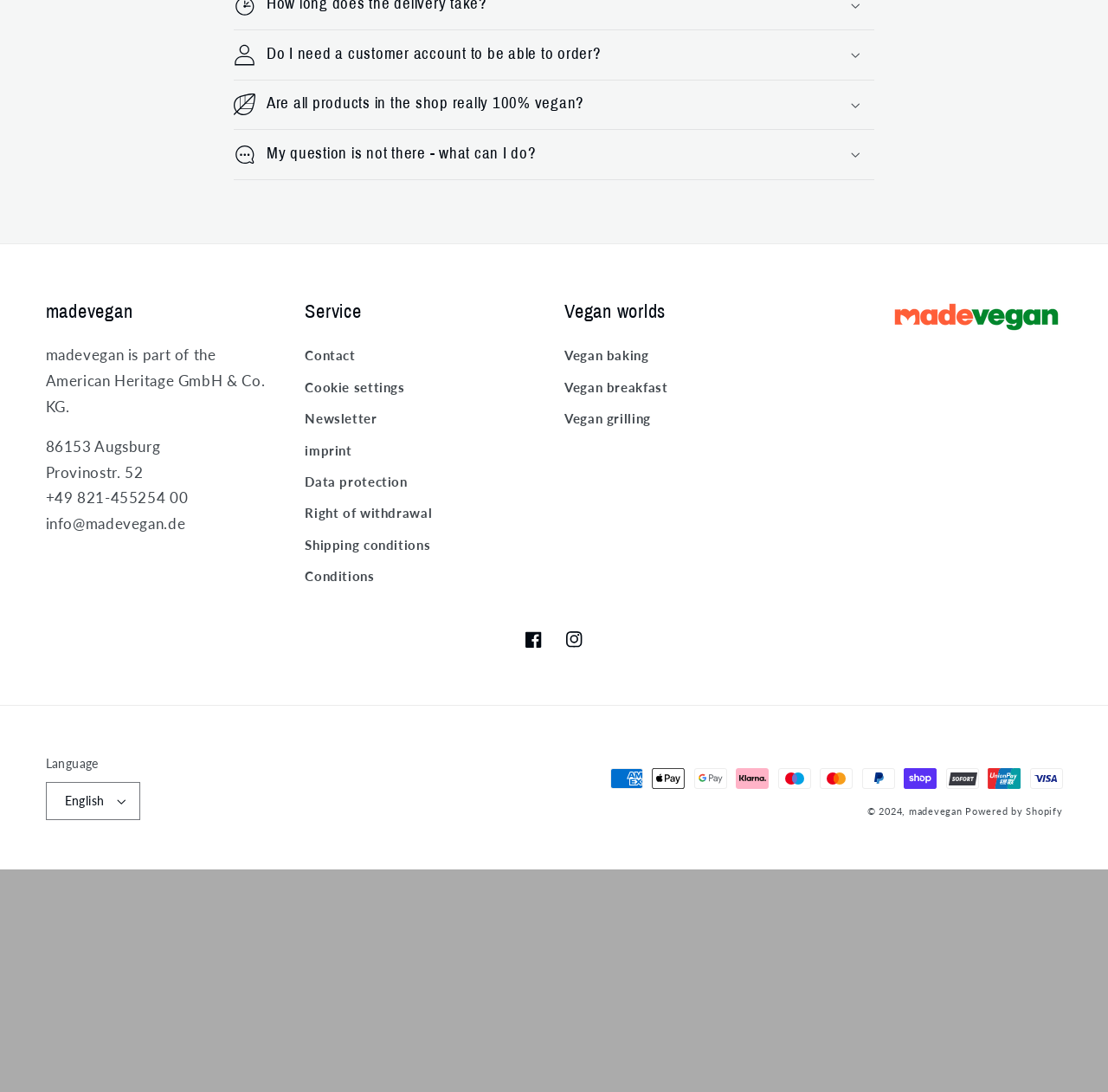What is the company name of madevegan?
Answer the question in as much detail as possible.

I found the company name by looking at the footer section of the webpage, where it says 'madevegan is part of the American Heritage GmbH & Co. KG.'